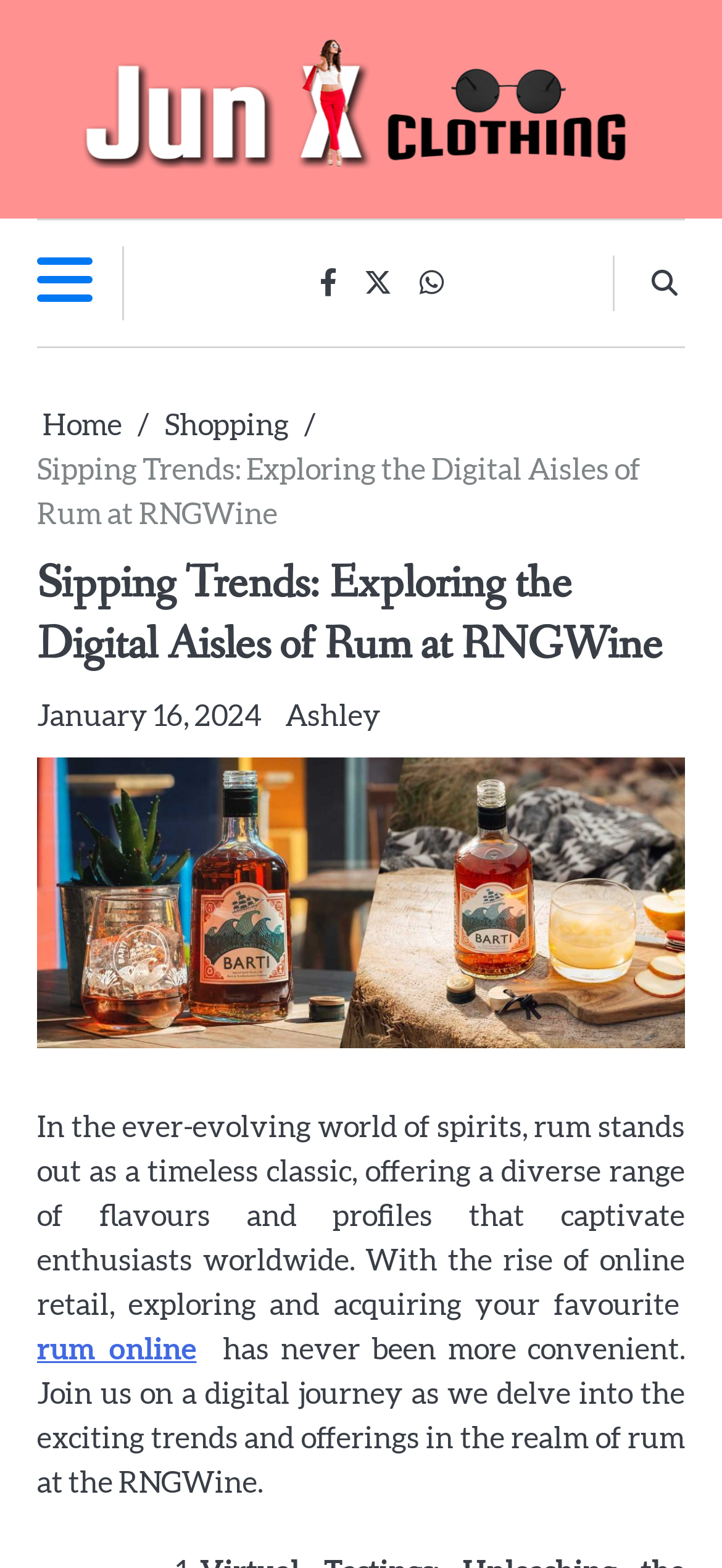Using the description "January 16, 2024January 16, 2024", locate and provide the bounding box of the UI element.

[0.051, 0.448, 0.362, 0.467]